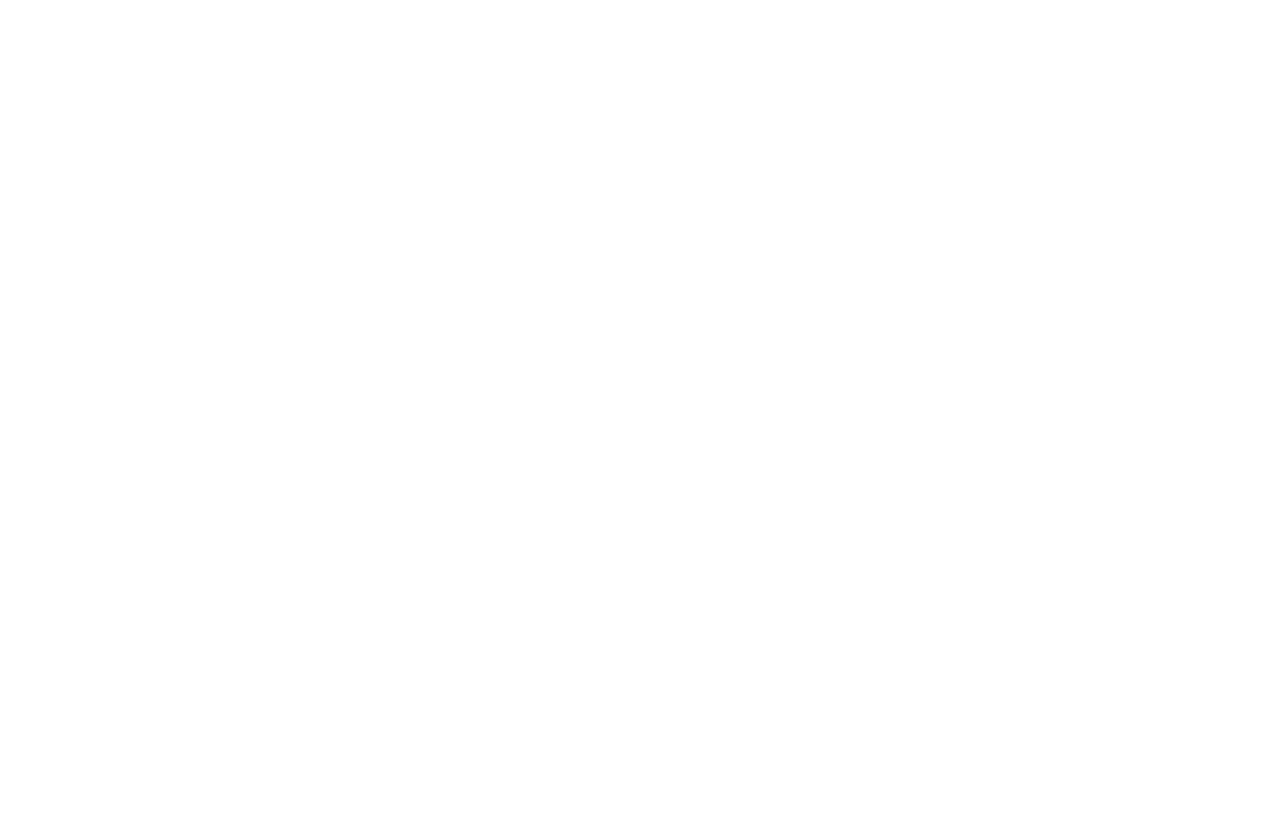What are the quick links on the website?
Please respond to the question with a detailed and thorough explanation.

The quick links on the website are located on the top-right section of the page and include links to 'Home', 'Features', 'Pricing', 'Blog', and 'Contact', which are likely the main sections of the website.